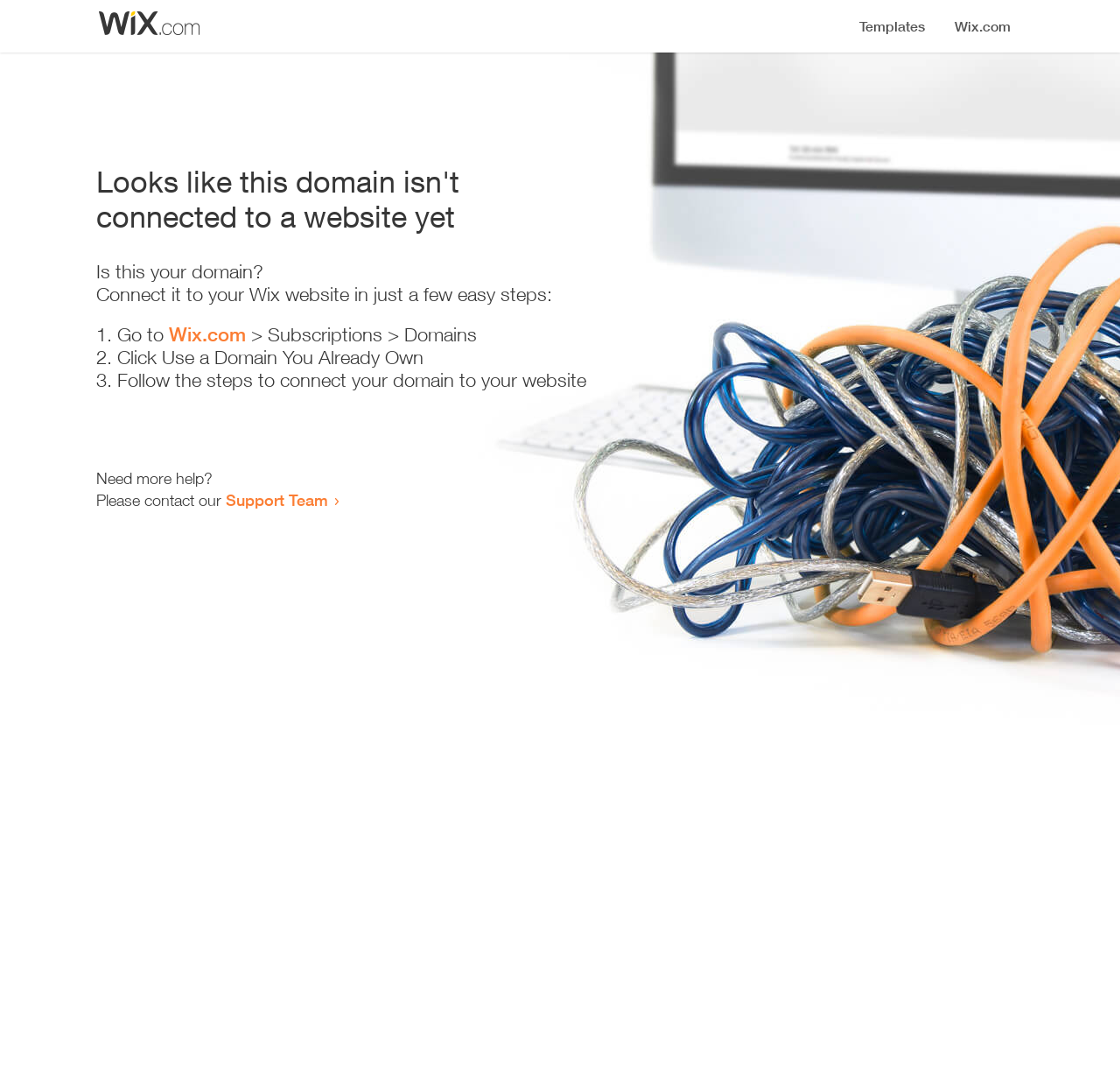Find the bounding box coordinates for the HTML element specified by: "Support Team".

[0.202, 0.459, 0.293, 0.477]